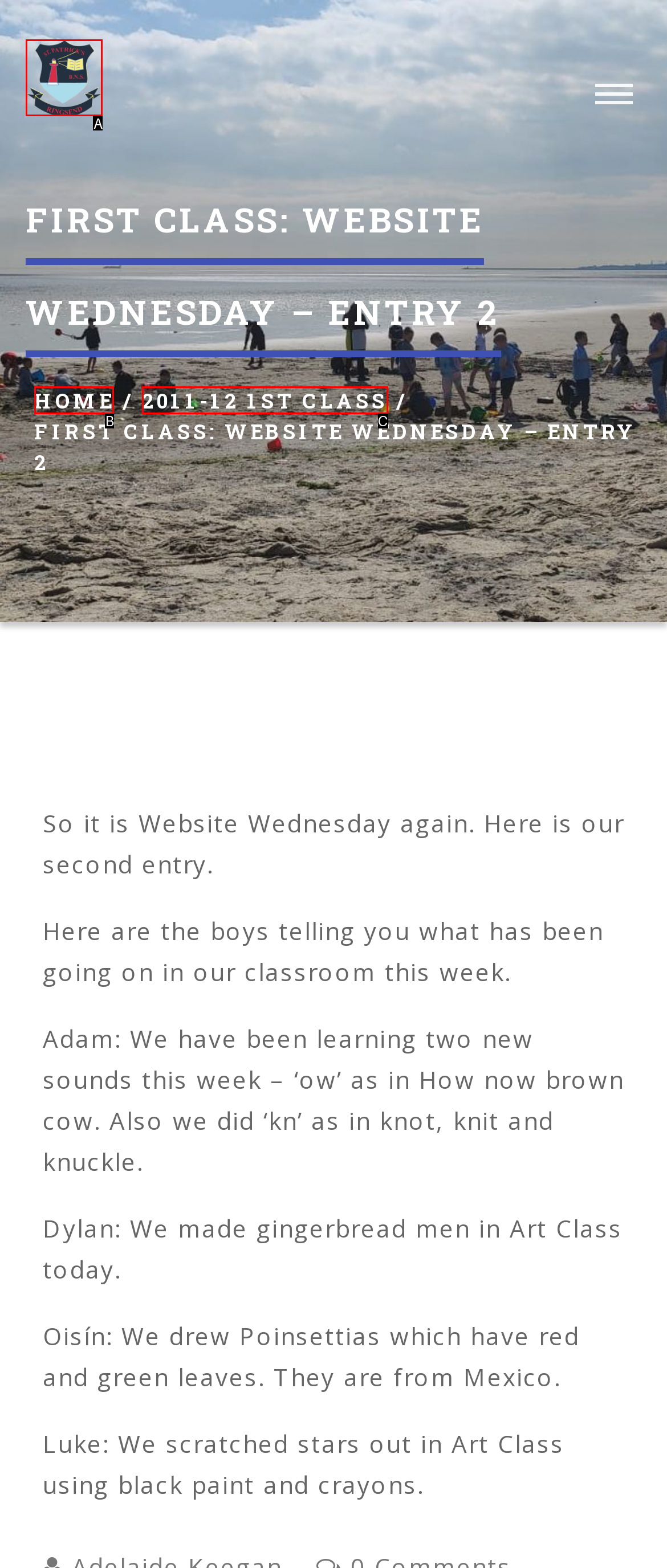Tell me the letter of the HTML element that best matches the description: Cats from the provided options.

None